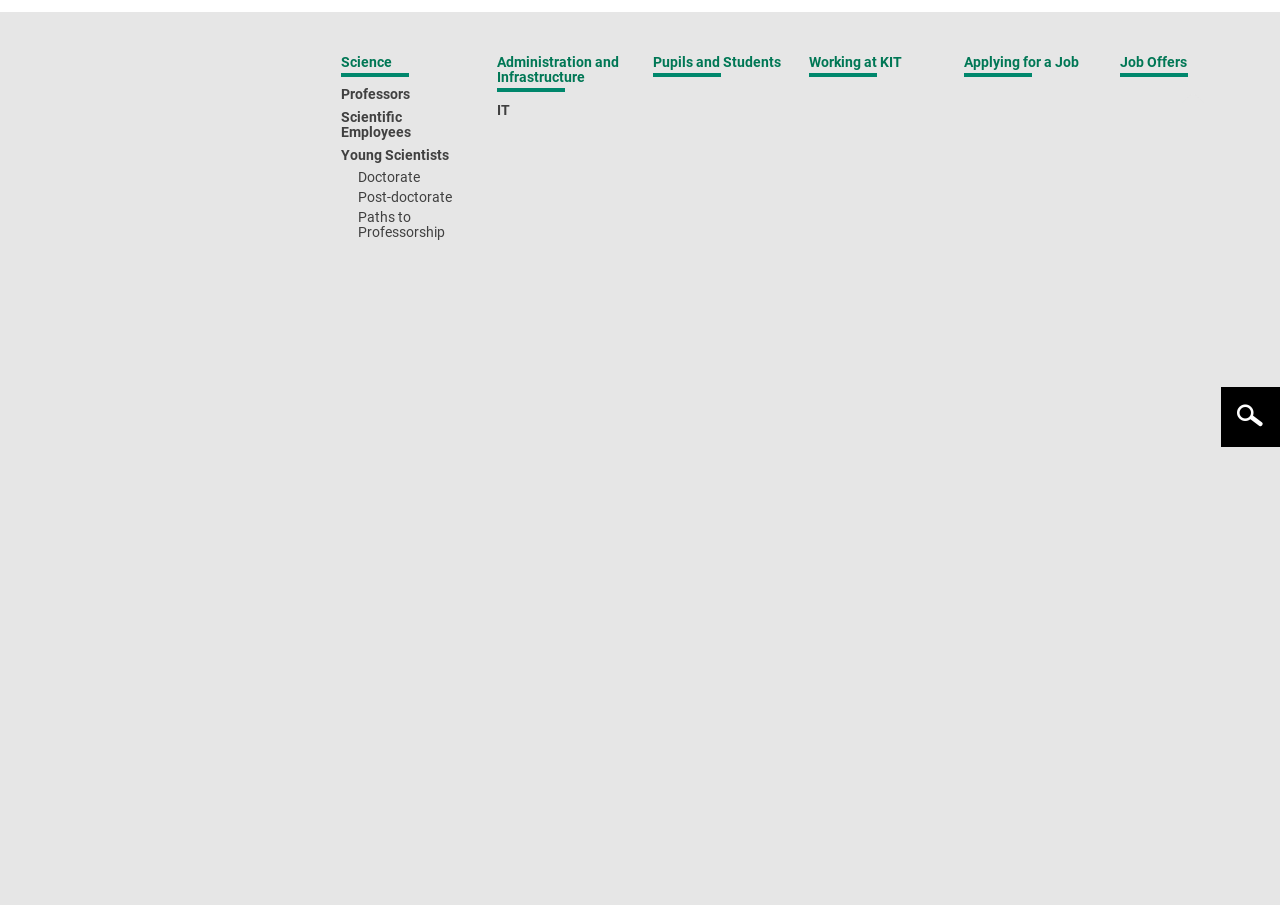Convey a detailed summary of the webpage, mentioning all key elements.

The webpage is about the Karlsruhe Institute of Technology (KIT) and its various aspects. At the top, there is a logo of KIT, which is an image, accompanied by a link to the KIT homepage. Below the logo, there are several links to navigate through the website, including "Home", "Plain Language", "Legals", "Privacy Policy", "Accessibility", "Sitemap", "Intranet", and "KIT". 

On the left side, there is a menu with several categories, including "Profile", "Mission", "Excellence", "University of Excellence", "Clusters of Excellence", "Equal Opportunities and Diversity", "Sustainability", "Research University in the Helmholtz Association", "Data and Facts", and "Rankings". 

Below the menu, there are links to "Organization", "Management", "Bodies and Committees", "Supervisory Board", "Executive Board", "Heads of Divisions", "KIT Senate", "Convention", "Commissioners", "Staff Representation", and "Students Union". 

Further down, there are links to "Divisions", "Institutes", "KIT Departments", "HGF Programs", "KIT Centers", "Administration and Infrastructure", and "Project Management Agency Karlsruhe". 

On the right side, there is another menu with links to "People", "Personalities", "History", "Media", "Press Releases", "Archive Press Releases", "News", "News 2024", "Highlight Topics", "Annual Report", "Publications", "Campus Life", "KIT for All", "Campus Tours", "Student Organizations", "Sponsoring Associations", and "Events". 

At the bottom, there are links to "Locations", "Interactive Campus Map", and "Maps for Download". Additionally, there are links to various topics, including "Energy", "Mobility", "Information", "Climate and Environment", "Materials", "Humans and Technology", "Elementary and Astroparticle Physics", and "Mathematics in Application". 

Finally, there is a section on "Studies" with links to "Prior to Studies", "Degree Programs", "Application", "Advice and Help", and "Living and Learning in Karlsruhe".